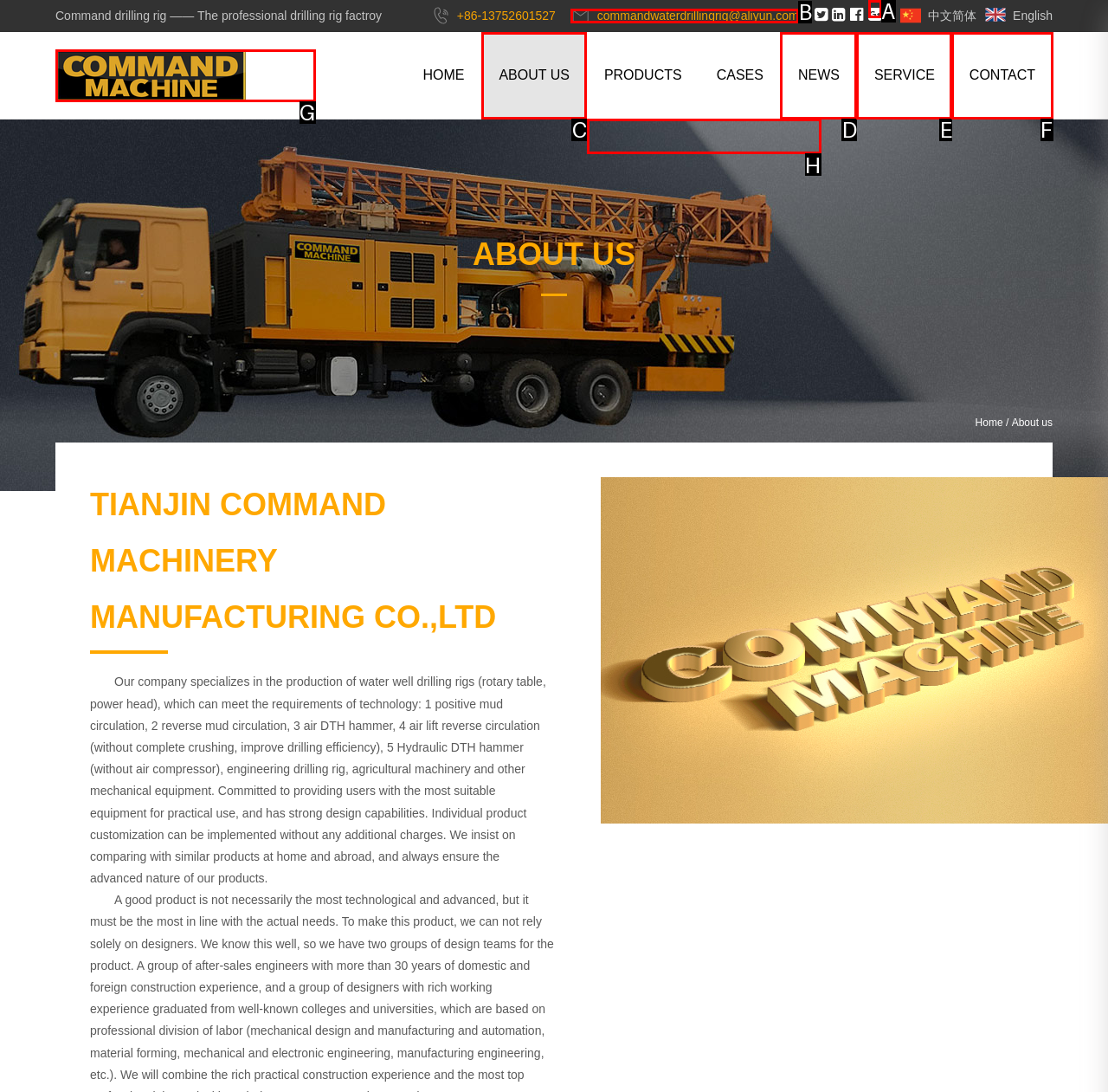Identify which lettered option to click to carry out the task: Browse the 'Hydraulic top head drilling rig' product. Provide the letter as your answer.

H